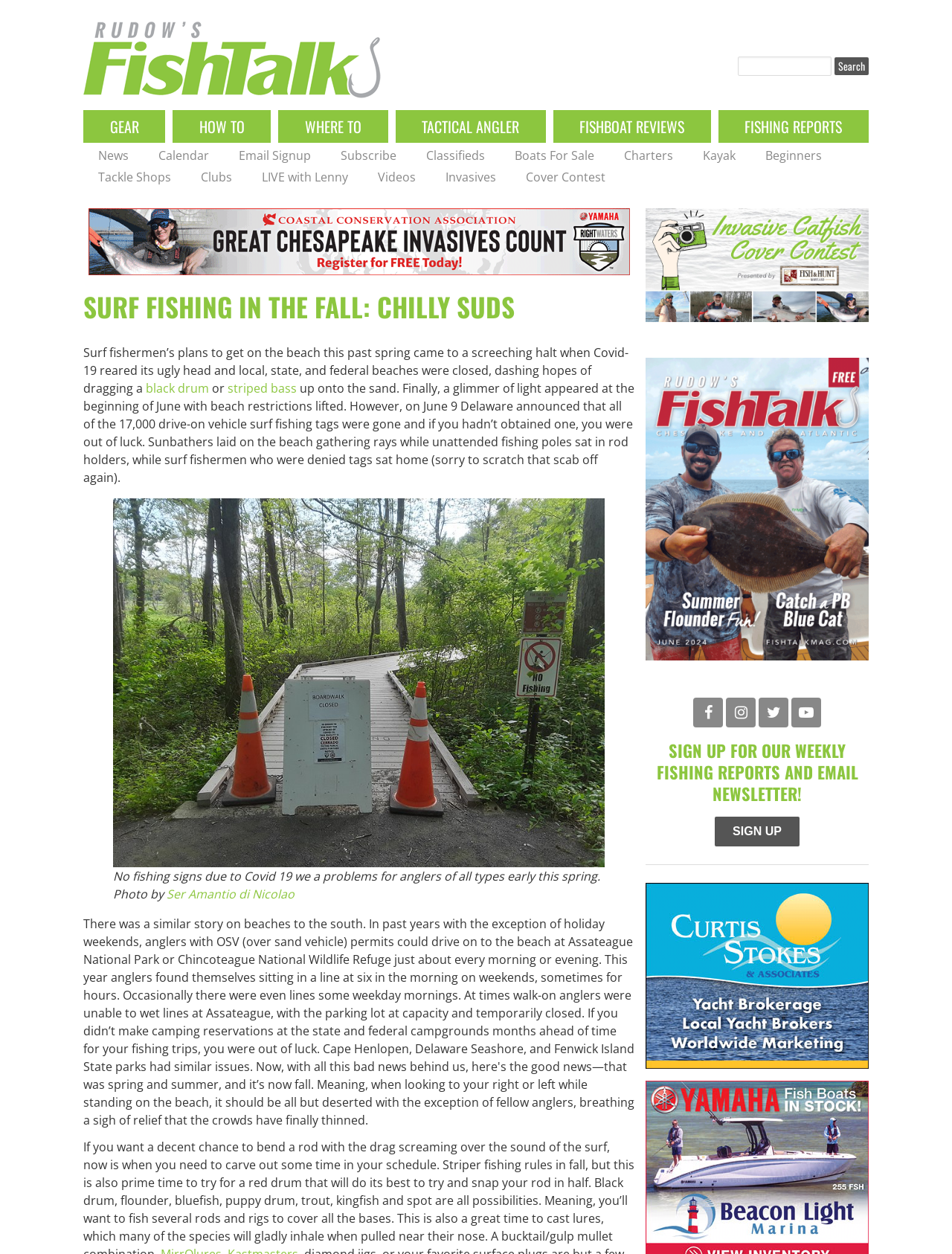Summarize the webpage comprehensively, mentioning all visible components.

This webpage is about surf fishing in the fall, specifically discussing the challenges faced by surf fishermen during the COVID-19 pandemic. At the top of the page, there is a navigation menu with links to main sections such as "GEAR", "HOW TO", "WHERE TO", and more. Below this menu, there is a secondary navigation menu with links to "News", "Calendar", "Email Signup", and other related topics.

The main content of the page is an article about surf fishing in the fall, with a heading "SURF FISHING IN THE FALL: CHILLY SUDS". The article begins by describing how surf fishermen's plans were disrupted by the COVID-19 pandemic and beach closures. It then discusses the challenges faced by surf fishermen who were denied tags and were unable to fish.

The article includes an image of a "no fishing" sign due to COVID-19, with a caption crediting the photographer. There are also links to related topics, such as "black drum" and "striped bass", which are types of fish.

On the right side of the page, there is a search bar with a button to search the website. Below this, there is a link to "READ THE CURRENT ISSUE" and a section to sign up for weekly fishing reports and email newsletters. There are also several advertisements and social media links scattered throughout the page.

Overall, the webpage is focused on providing information and resources for surf fishermen, with a mix of articles, images, and links to related topics.